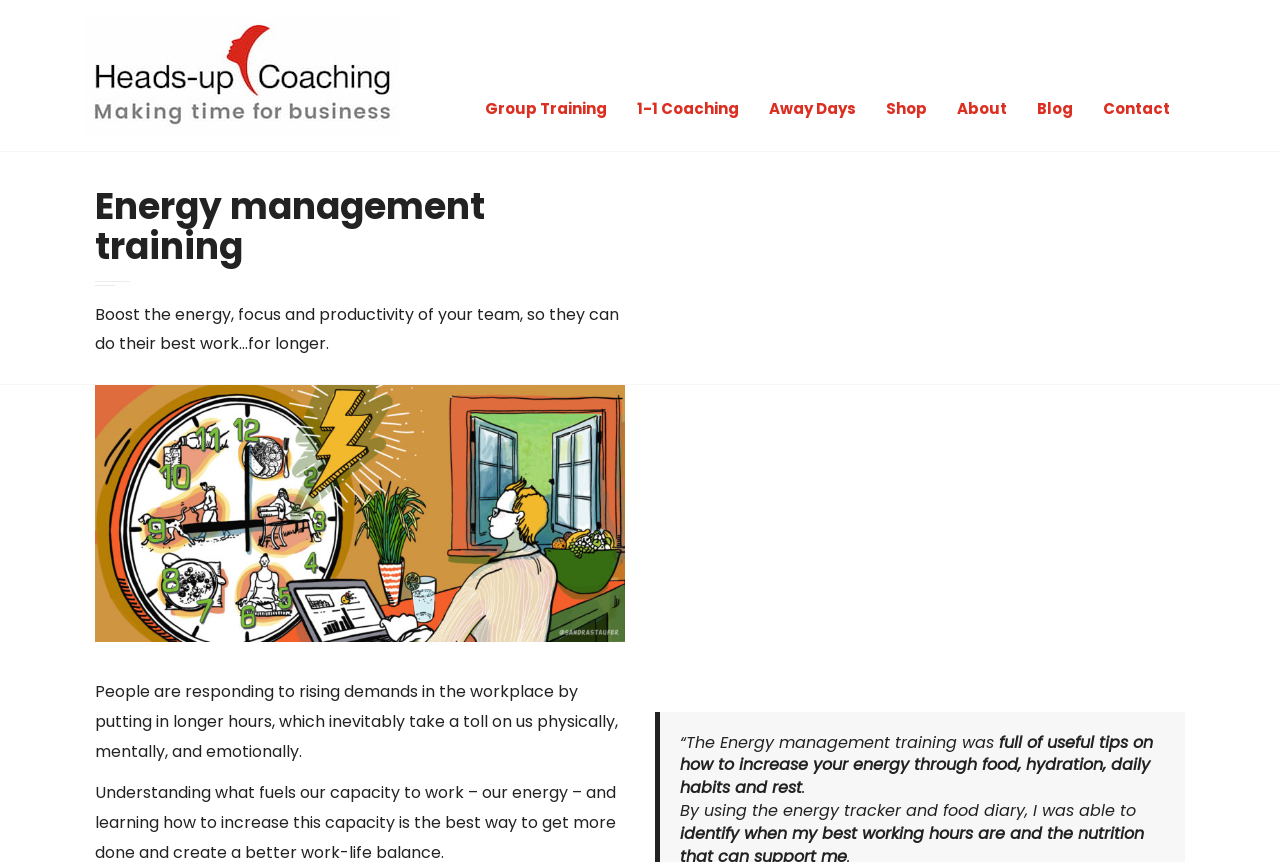Determine the bounding box coordinates of the UI element described below. Use the format (top-left x, top-left y, bottom-right x, bottom-right y) with floating point numbers between 0 and 1: Contact

[0.85, 0.108, 0.926, 0.168]